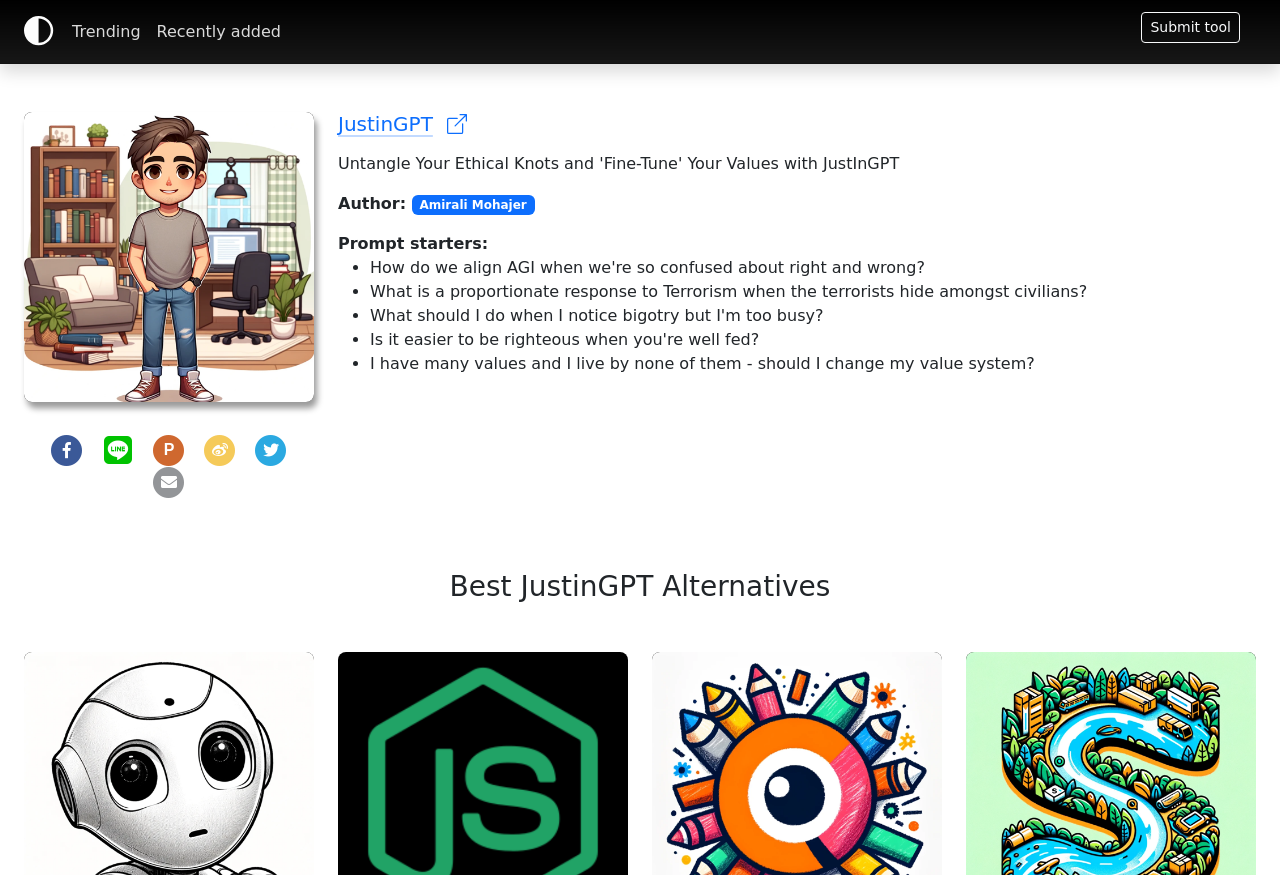Answer the question in a single word or phrase:
What is the topic of the first prompt starter?

proportionate response to Terrorism